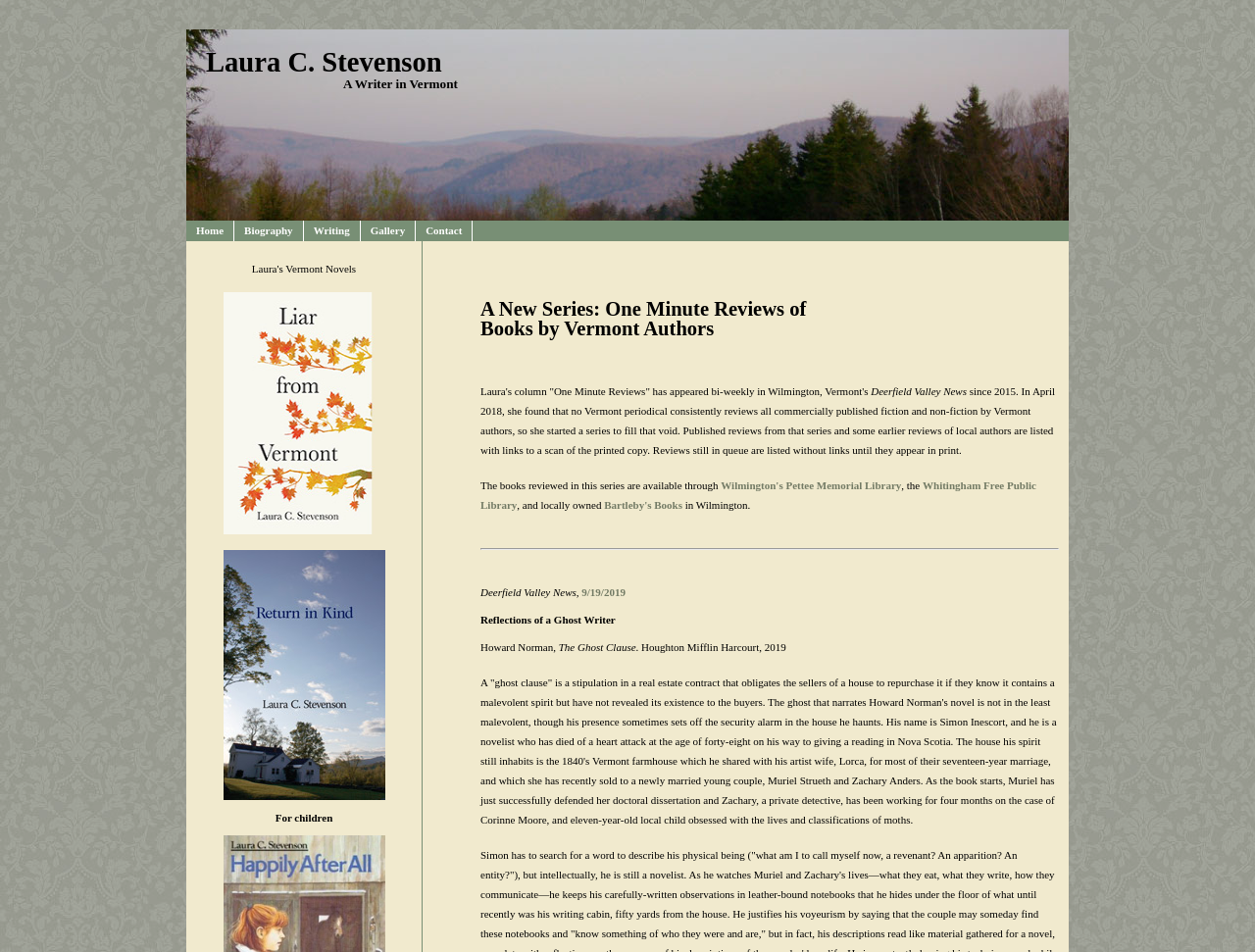Please locate the bounding box coordinates of the element that should be clicked to complete the given instruction: "Read the review of The Ghost Clause".

[0.383, 0.674, 0.626, 0.686]